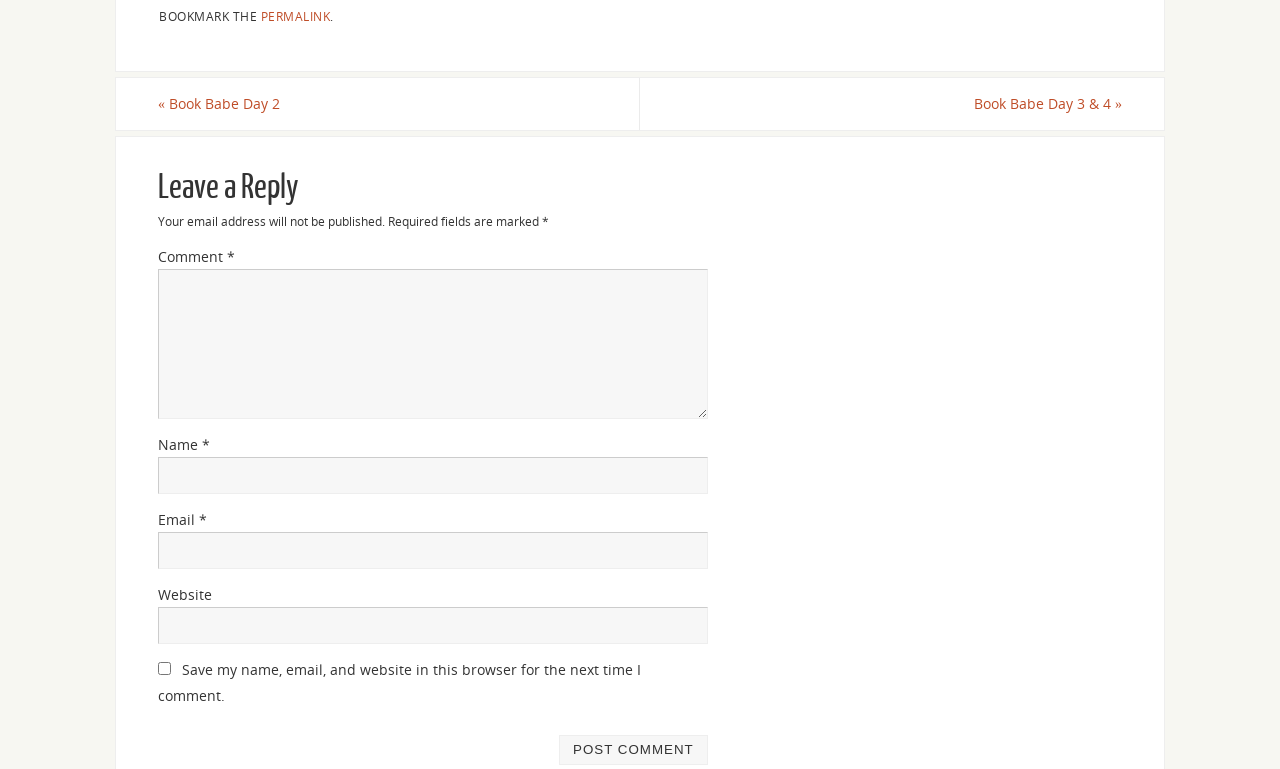Provide a one-word or short-phrase answer to the question:
What is the purpose of the checkbox?

Save comment information